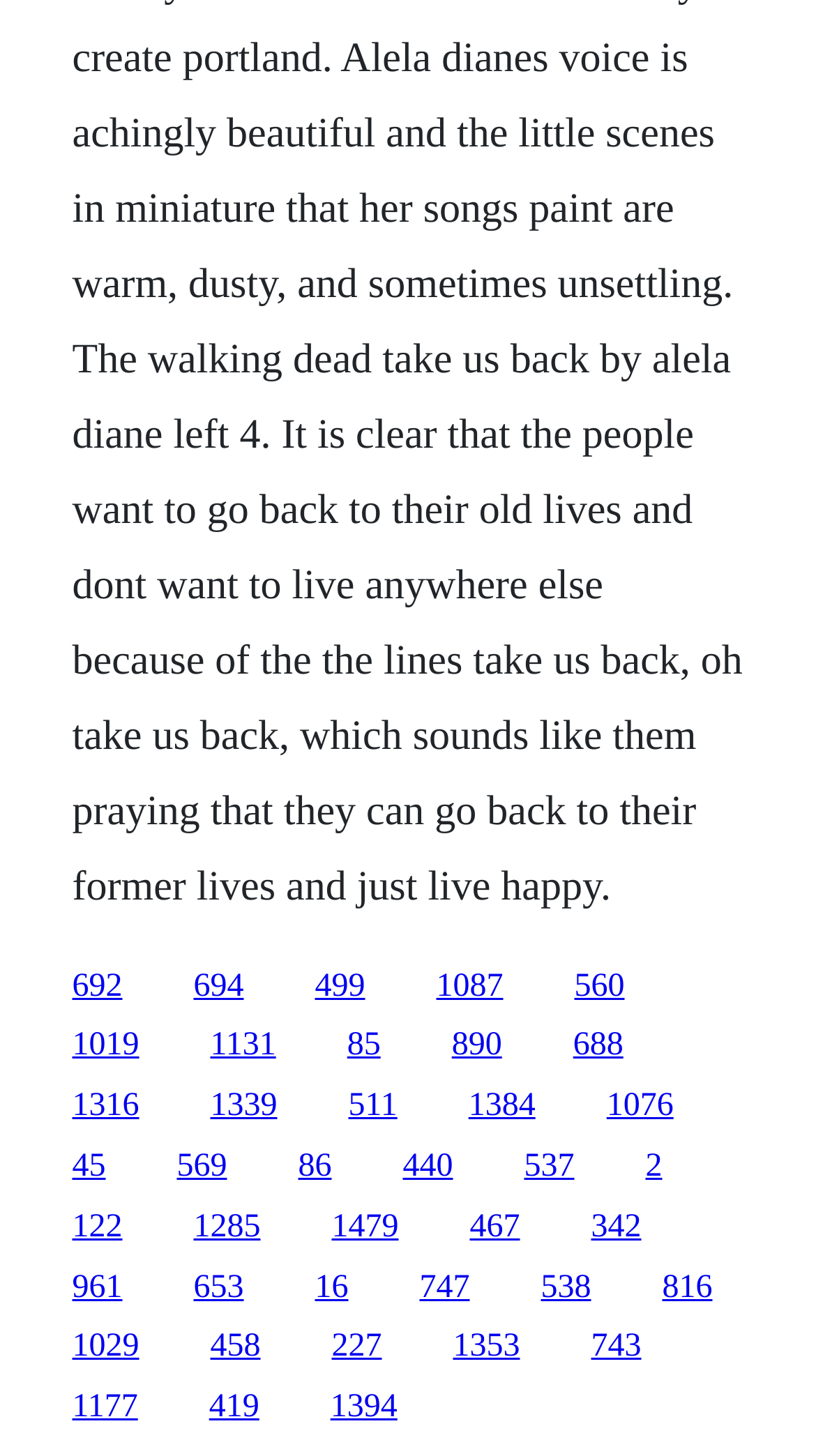Find the bounding box coordinates of the element to click in order to complete this instruction: "follow the fifteenth link". The bounding box coordinates must be four float numbers between 0 and 1, denoted as [left, top, right, bottom].

[0.088, 0.747, 0.171, 0.772]